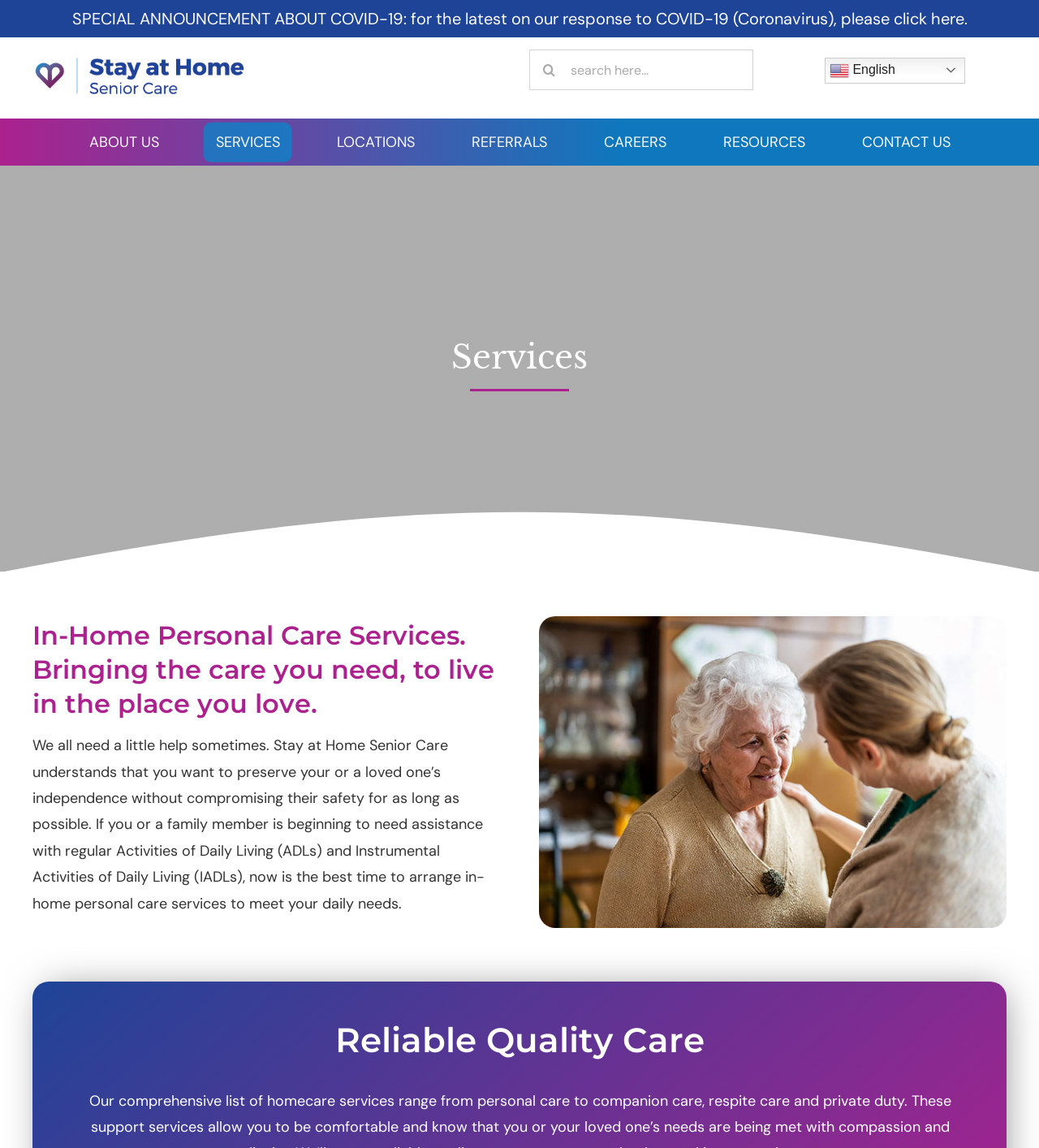Answer the following query with a single word or phrase:
What is the tone of the webpage?

Caring